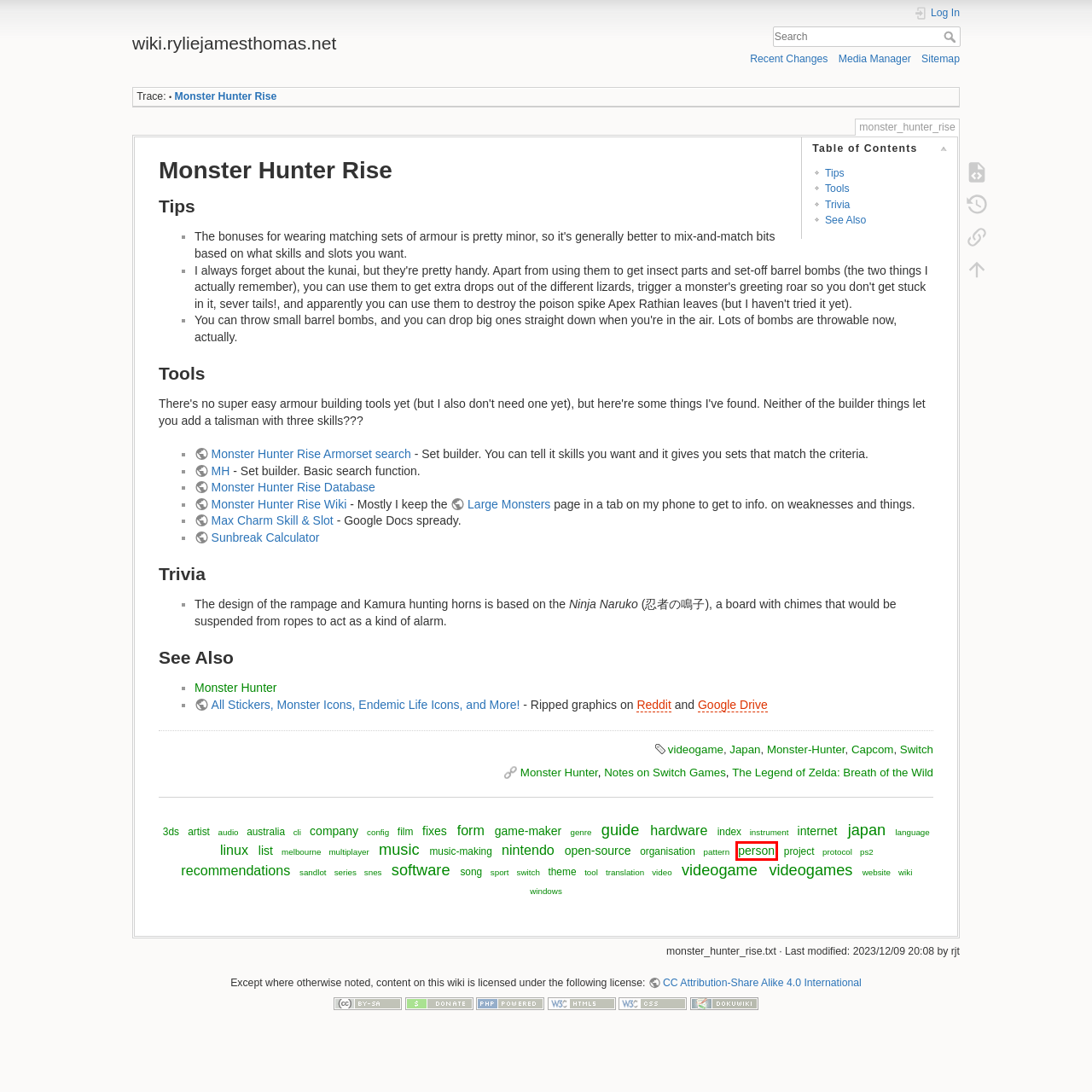You see a screenshot of a webpage with a red bounding box surrounding an element. Pick the webpage description that most accurately represents the new webpage after interacting with the element in the red bounding box. The options are:
A. monster_hunter_rise_doku.php_id_open-source [wiki.ryliejamesthomas.net]
B. monster_hunter_rise_doku.php_id_the_legend_of_zelda_breath_of_the_wild [wiki.ryliejamesthomas.net]
C. donate [DokuWiki]
D. monster_hunter_rise_doku.php_id_theme [wiki.ryliejamesthomas.net]
E. monster_hunter_rise_doku.php_id_tag:japan [wiki.ryliejamesthomas.net]
F. monster_hunter_rise_doku.php_id_person [wiki.ryliejamesthomas.net]
G. monster_hunter_rise_doku.php_id_monster_hunter_rise - Recent Changes [wiki.ryliejamesthomas.net]
H. monster_hunter_rise_doku.php_id_melbourne [wiki.ryliejamesthomas.net]

F